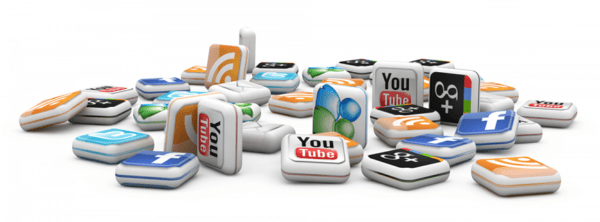Answer the question in a single word or phrase:
How many popular platforms are prominently featured?

Three